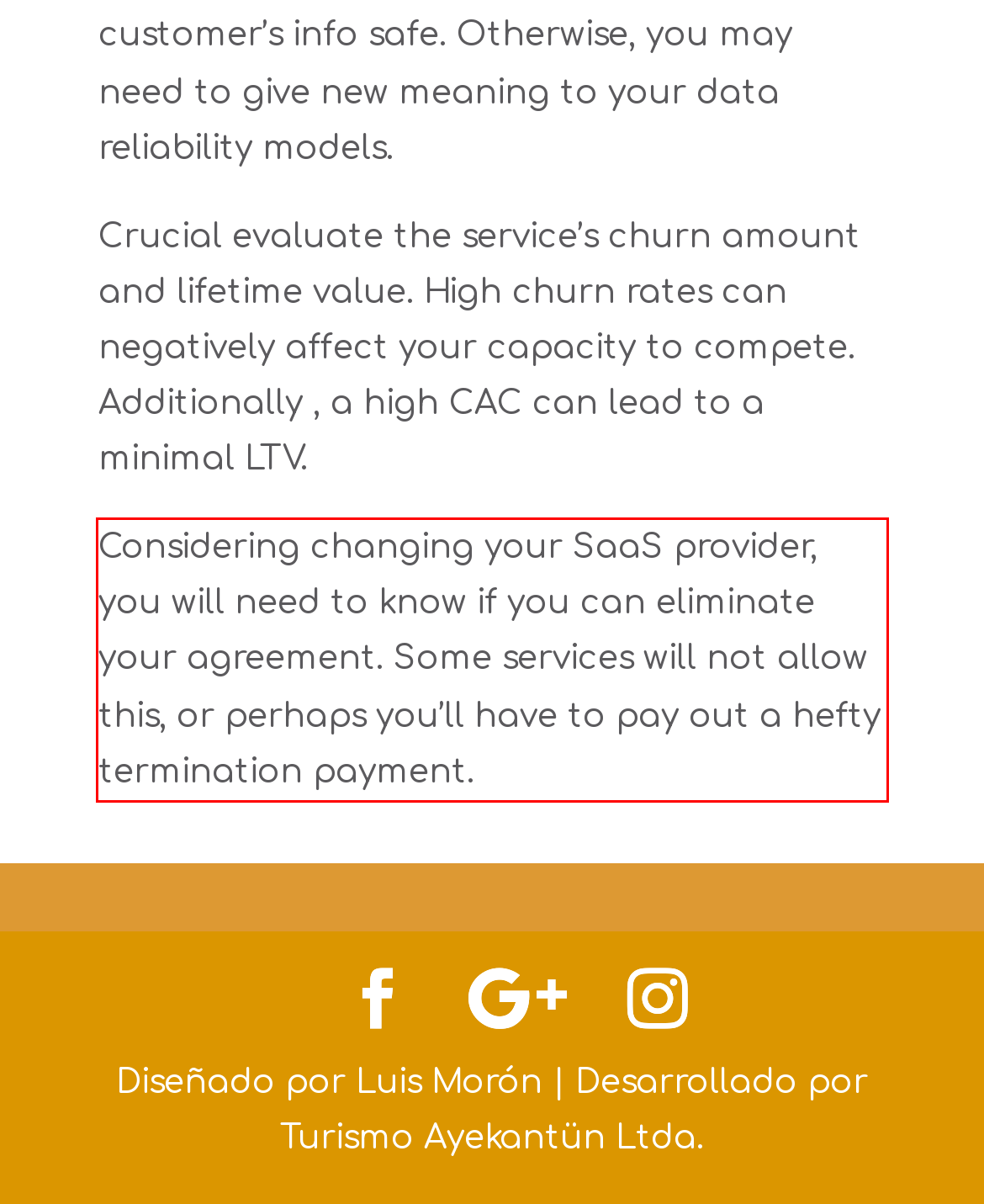Identify the text inside the red bounding box on the provided webpage screenshot by performing OCR.

Considering changing your SaaS provider, you will need to know if you can eliminate your agreement. Some services will not allow this, or perhaps you’ll have to pay out a hefty termination payment.